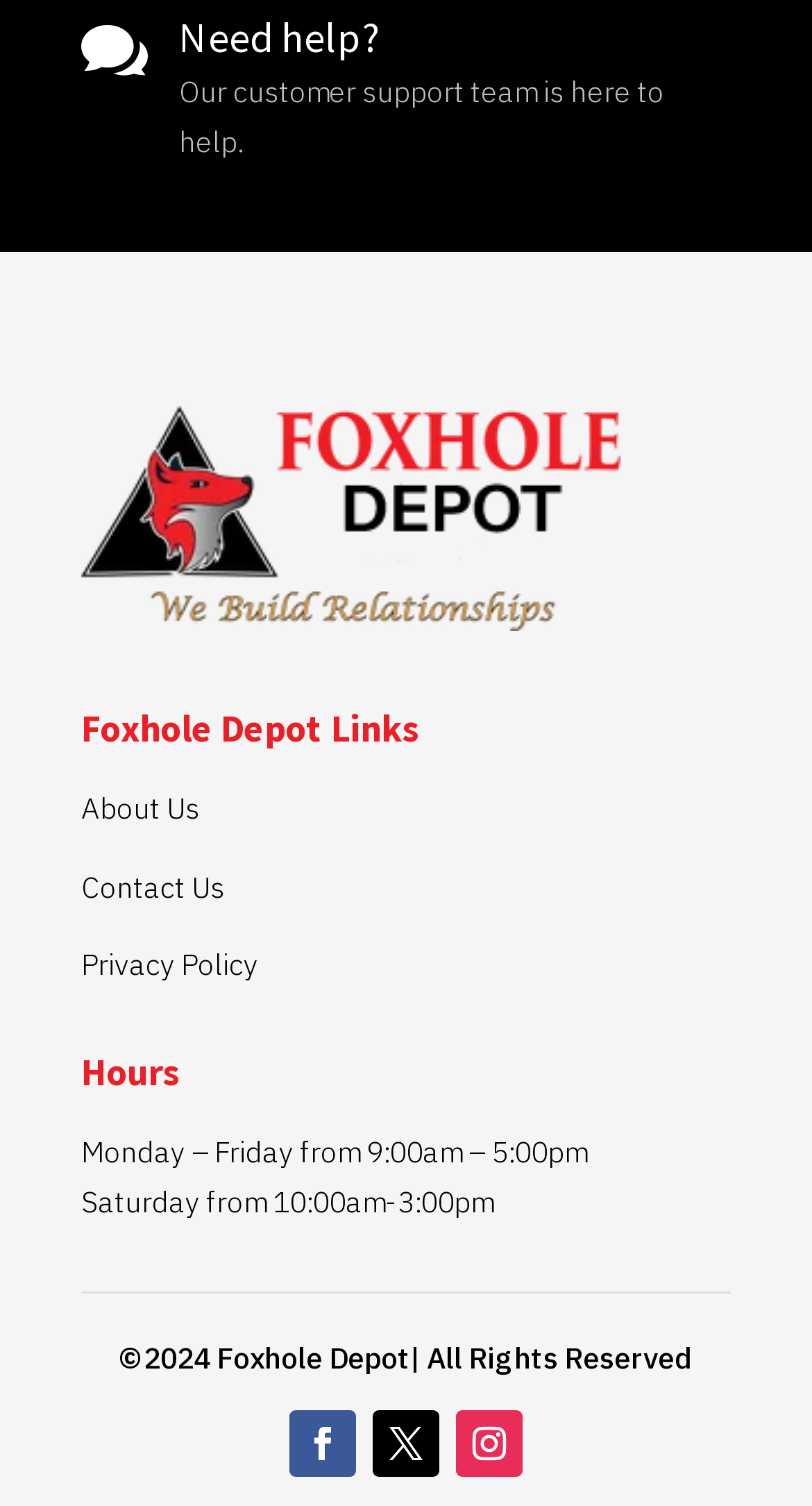What is the icon above the 'Need help?' text?
Based on the image, give a one-word or short phrase answer.

ue066